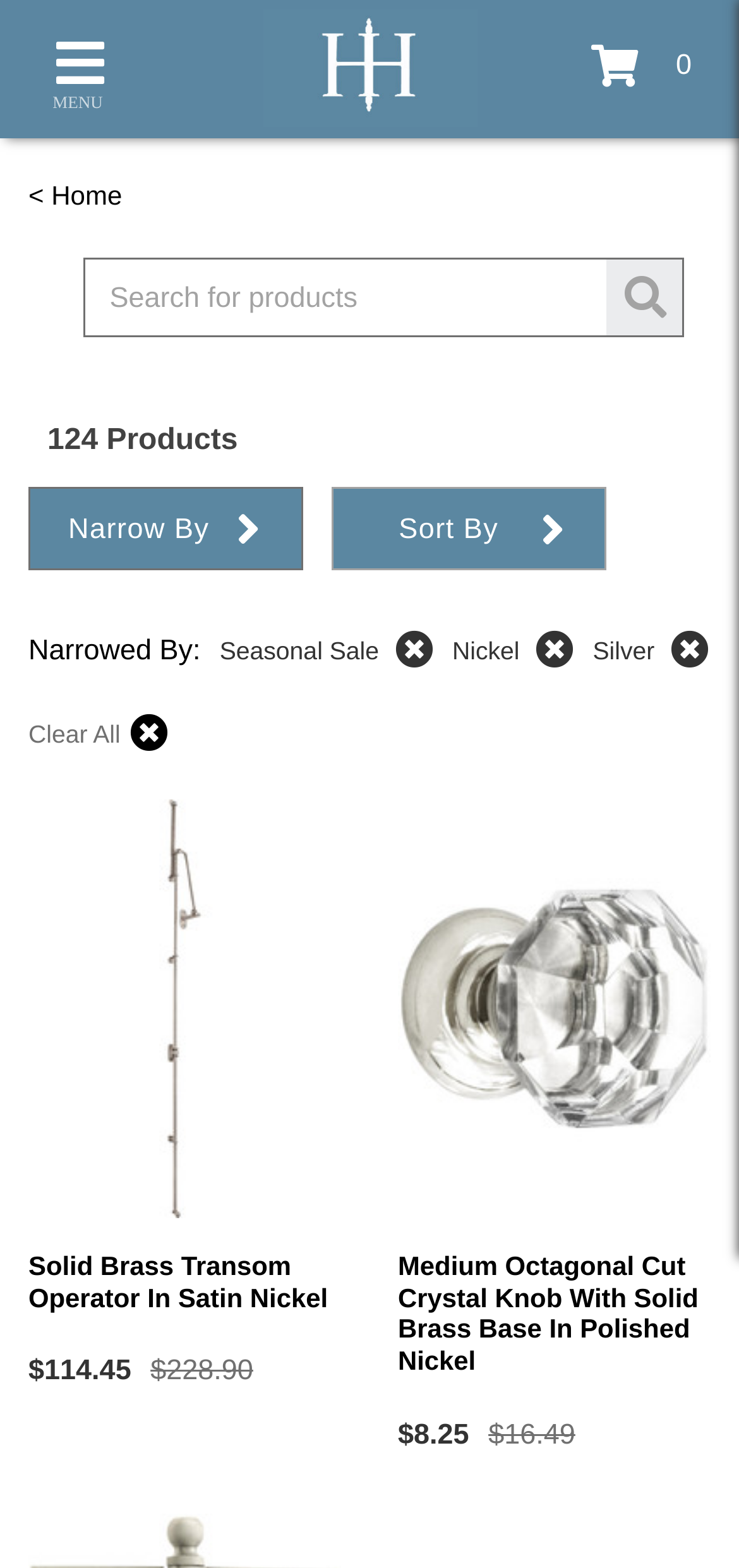Please identify the bounding box coordinates of the element I need to click to follow this instruction: "Clear Seasonal Sale filter".

[0.535, 0.401, 0.586, 0.427]